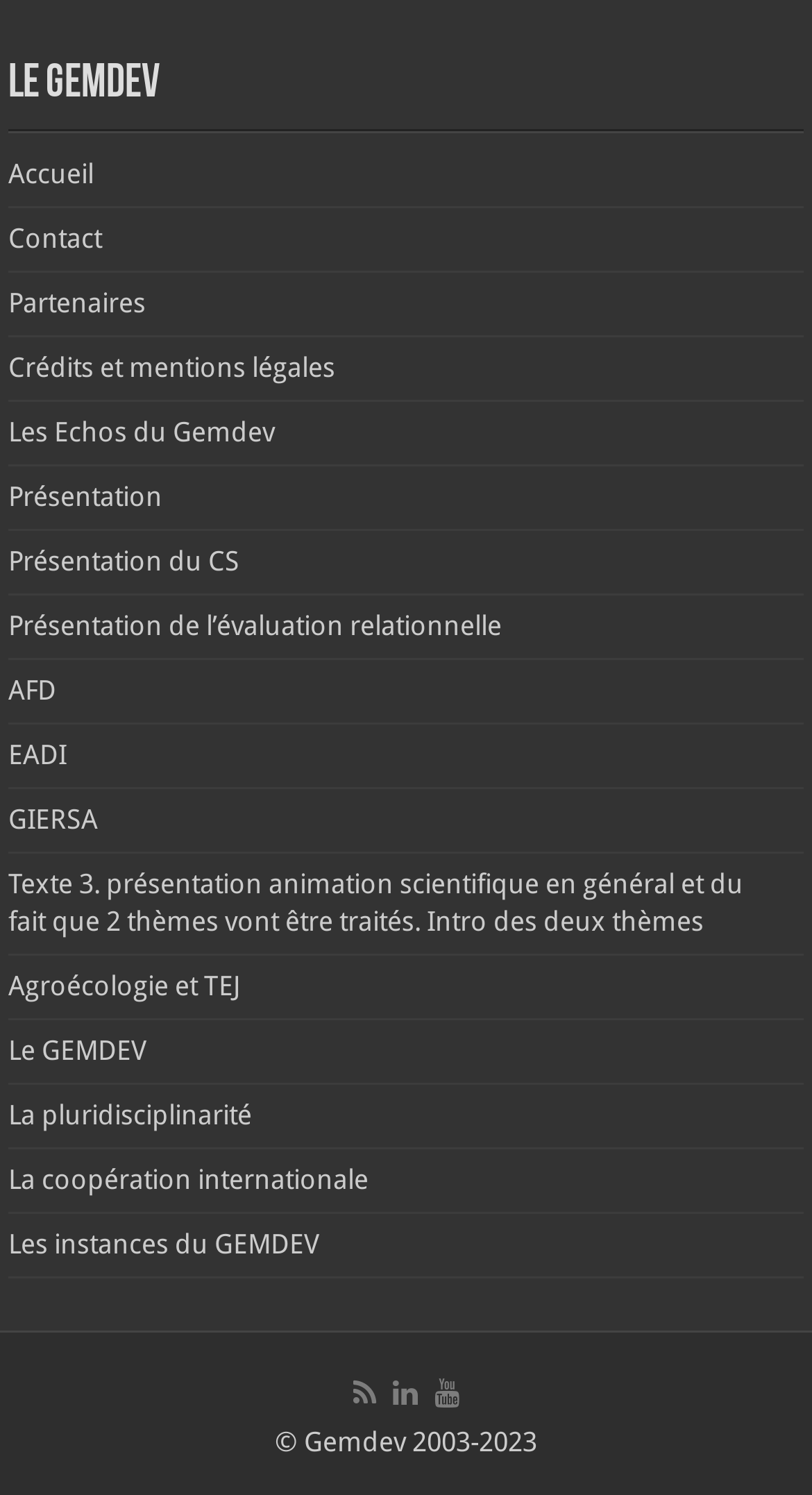Provide the bounding box coordinates of the HTML element described by the text: "Le GEMDEV".

[0.01, 0.693, 0.179, 0.714]